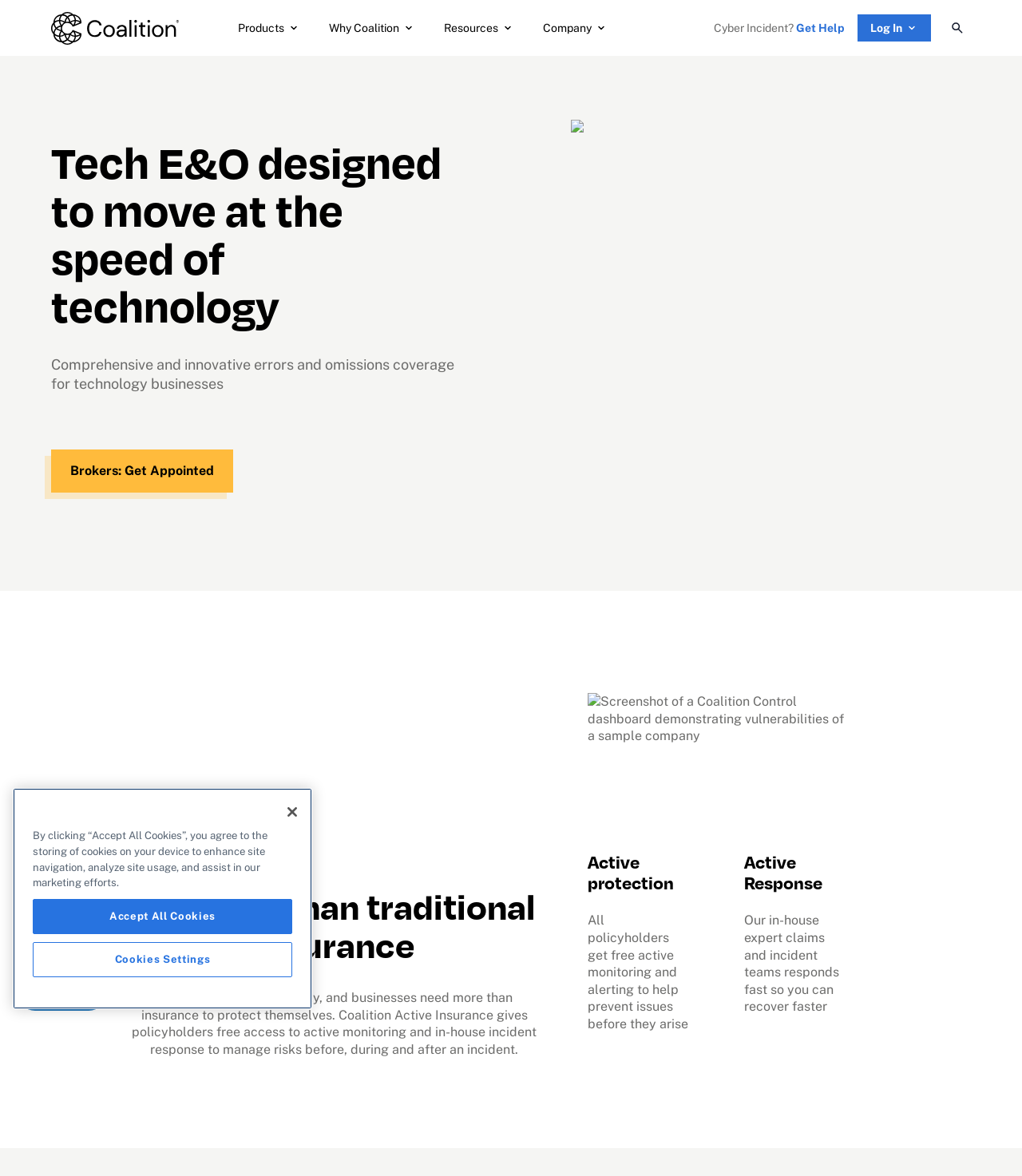Examine the image and give a thorough answer to the following question:
What is shown in the screenshot of the Coalition Control dashboard?

The screenshot of the Coalition Control dashboard is demonstrating the vulnerabilities of a sample company, which is likely to show how the dashboard can help businesses identify and manage their digital risks.